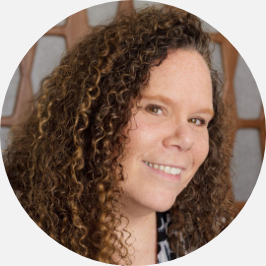What is the background of the image?
Refer to the image and provide a concise answer in one word or phrase.

Softly blurred